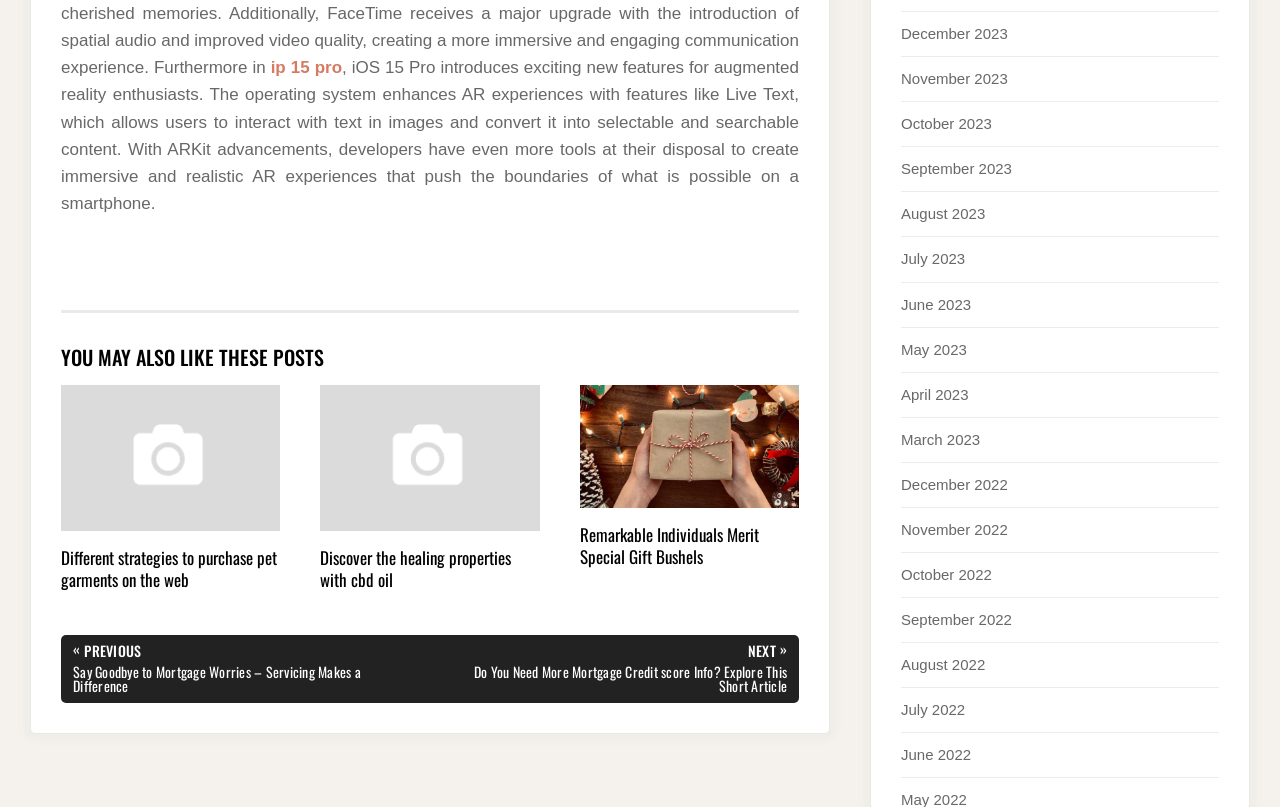What is the topic of the main article?
Provide a detailed answer to the question, using the image to inform your response.

The main article is about iOS 15 Pro, which is evident from the link 'ip 15 pro' and the StaticText that describes the features of iOS 15 Pro, specifically its augmented reality capabilities.